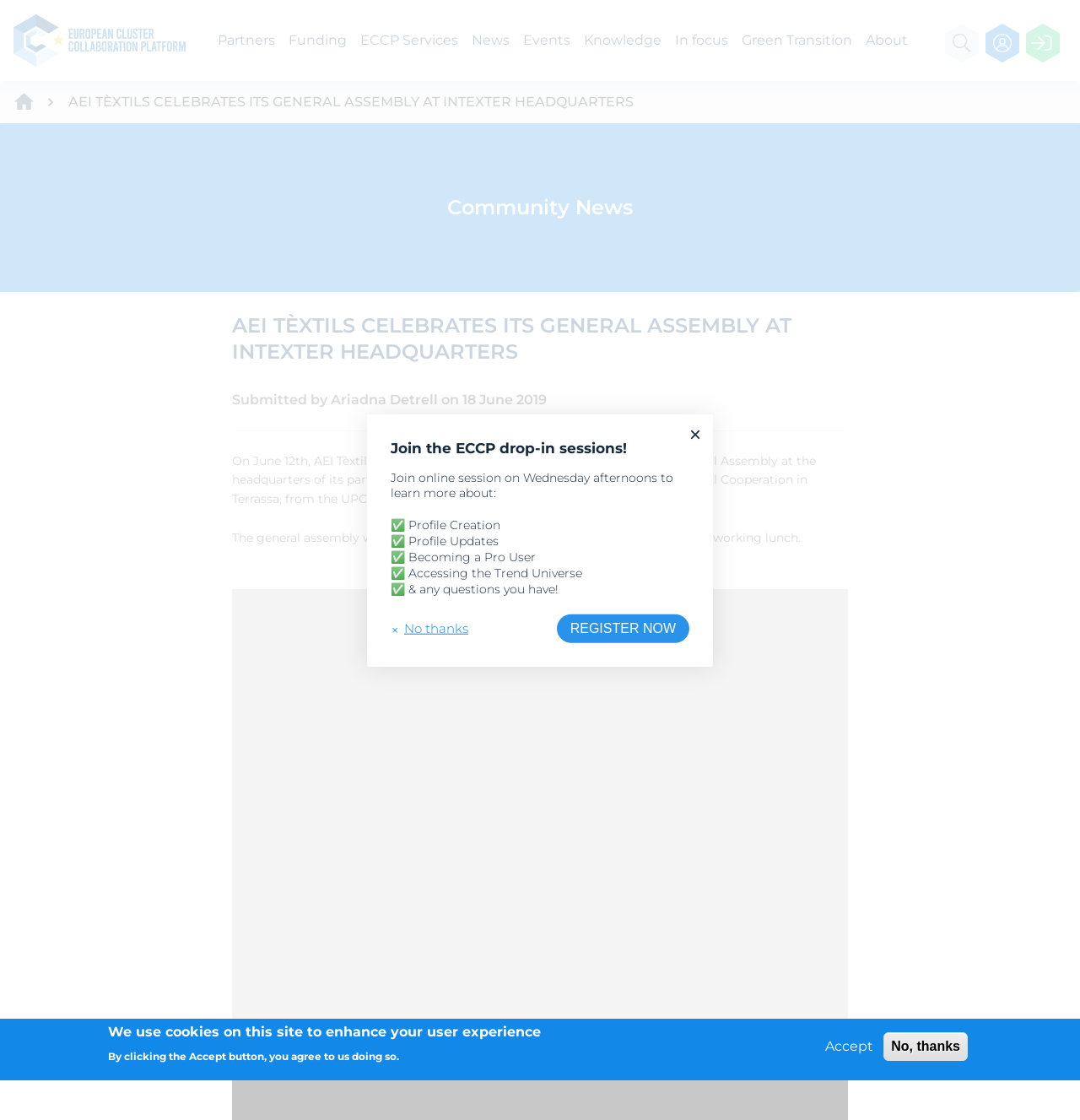What is the name of the institute where AEI TÈXTILS held its General Assembly?
From the image, respond using a single word or phrase.

INTEXTER